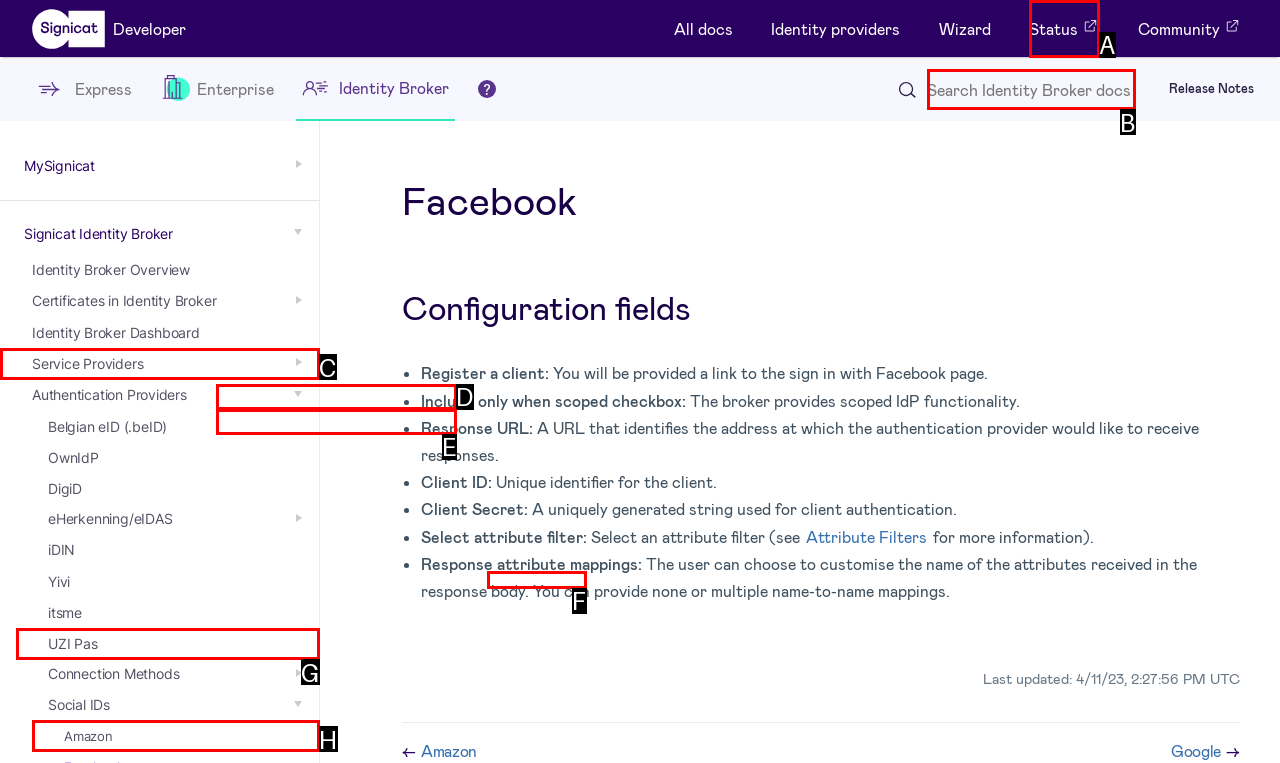Identify the letter of the UI element that corresponds to: aria-label="Search" placeholder="Search Identity Broker docs"
Respond with the letter of the option directly.

B